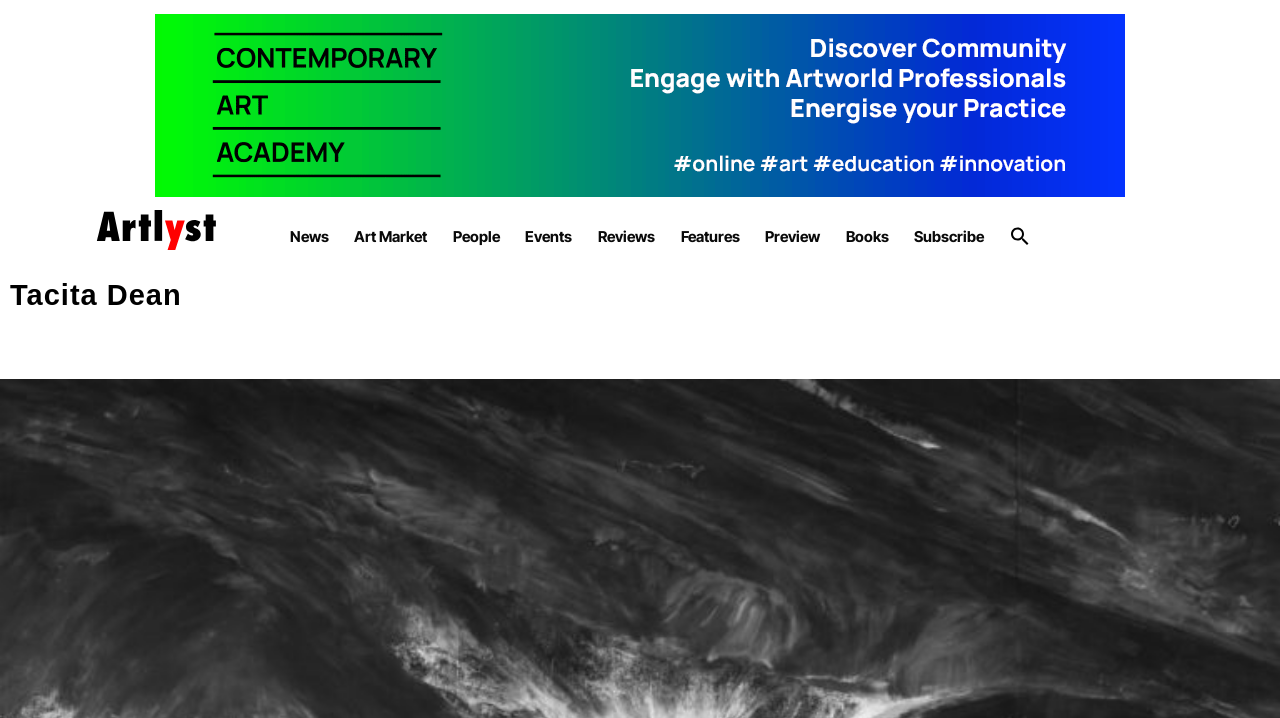Pinpoint the bounding box coordinates of the clickable element to carry out the following instruction: "Click on 'Home'."

None